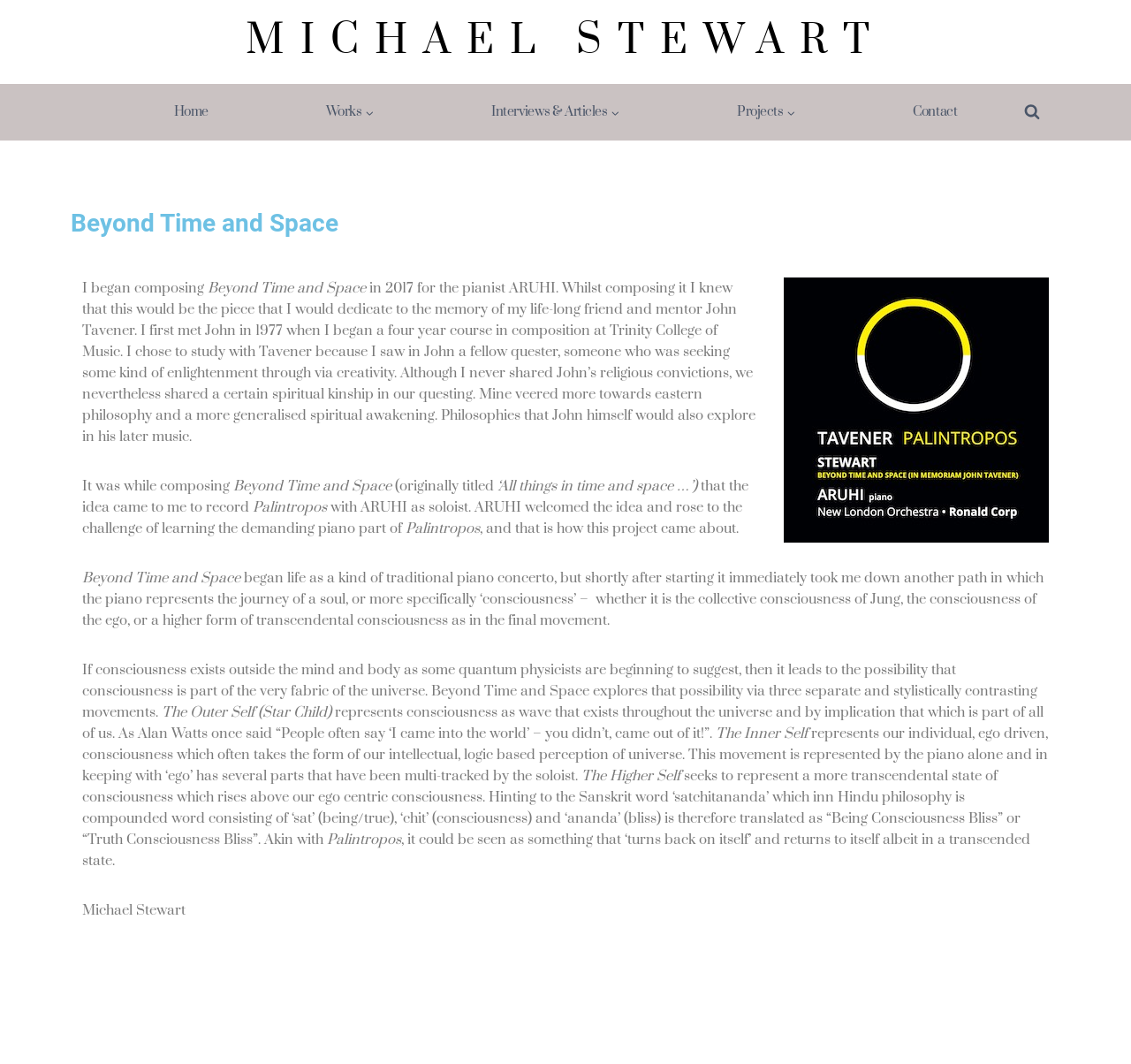Locate the bounding box of the user interface element based on this description: "Interviews & ArticlesExpand".

[0.383, 0.089, 0.6, 0.122]